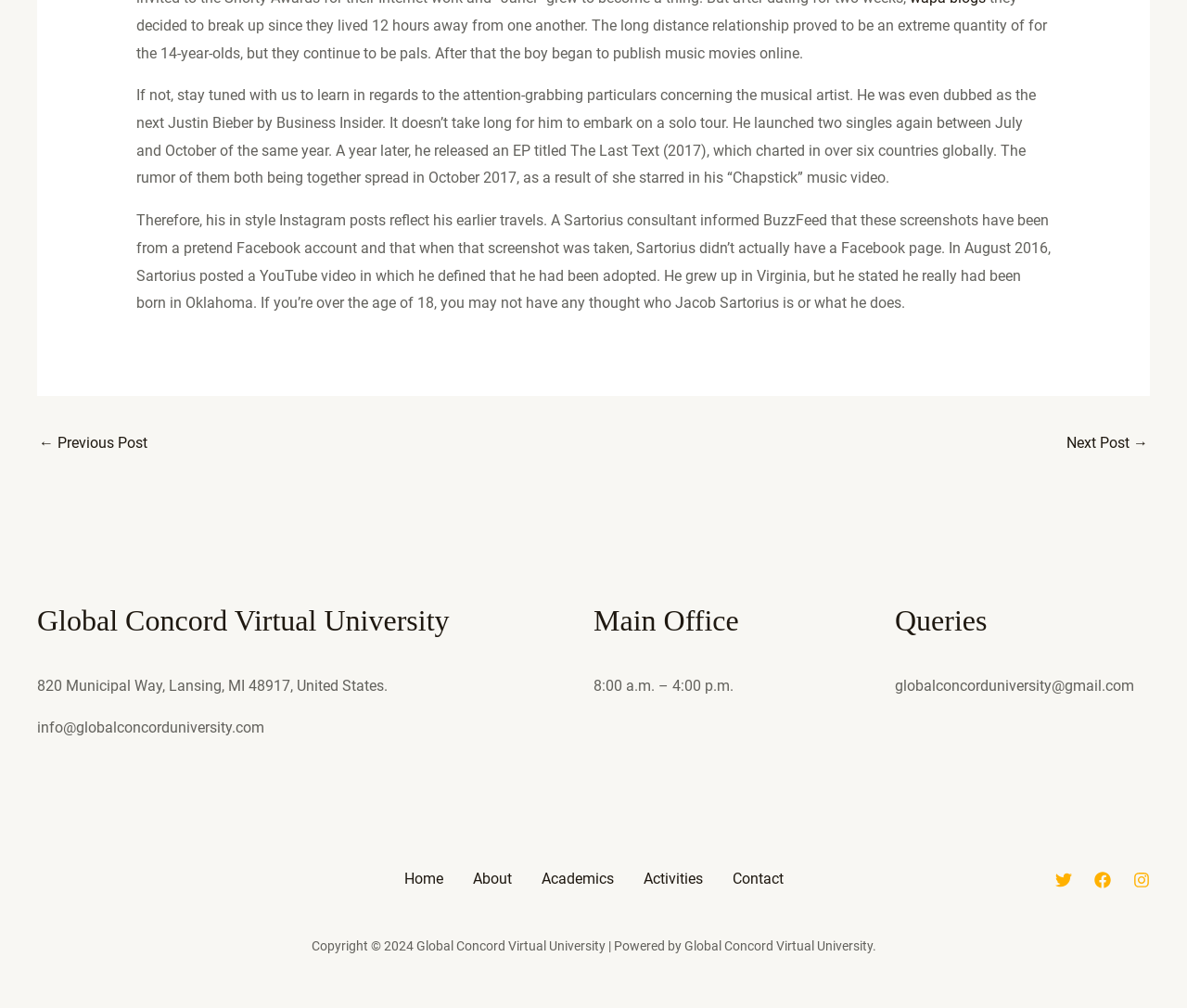Based on the image, provide a detailed response to the question:
What are the social media platforms mentioned in the webpage?

I found the answer by looking at the bottom-right corner of the webpage, where I found three social media icons, which are Twitter, Facebook, and Instagram, along with their respective links.